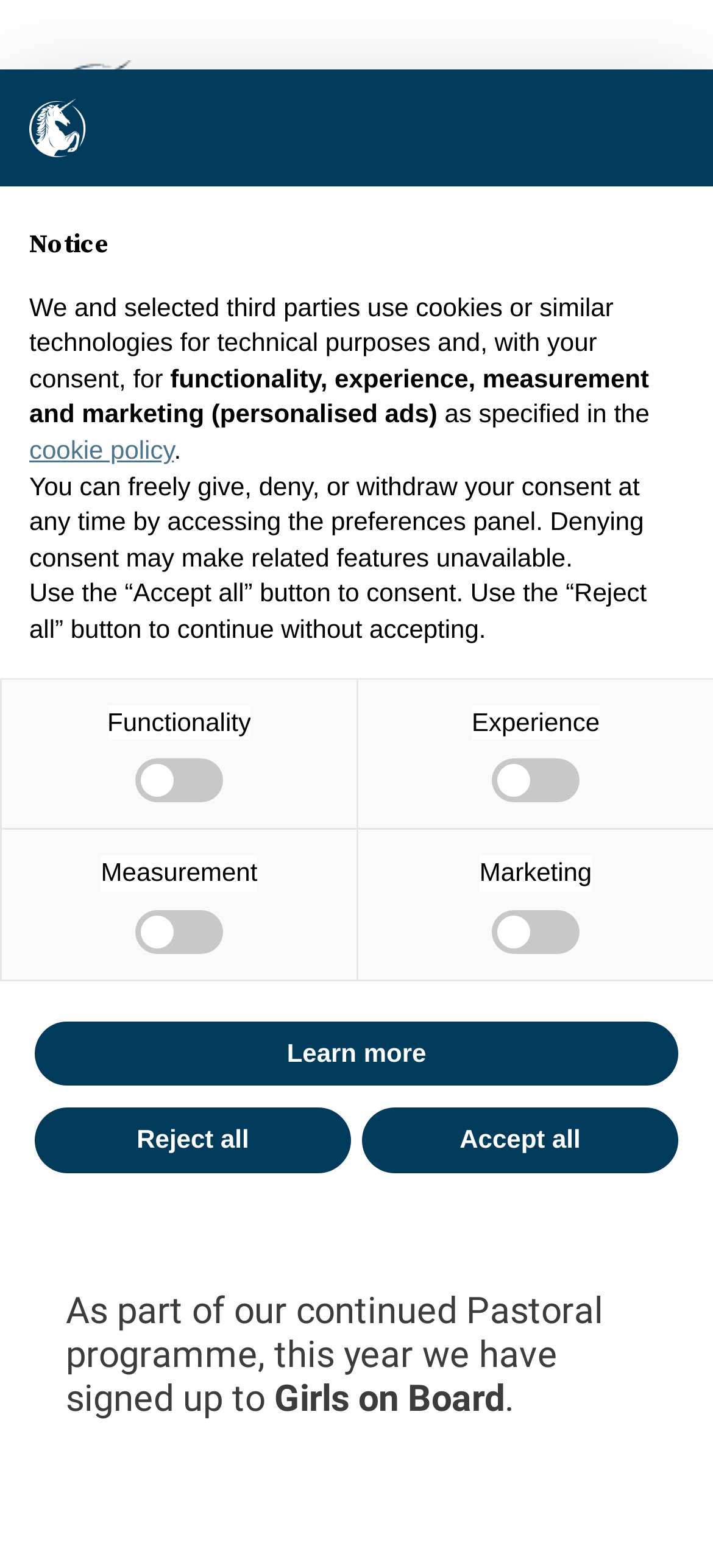Locate the bounding box coordinates of the area you need to click to fulfill this instruction: 'Learn more about the notice'. The coordinates must be in the form of four float numbers ranging from 0 to 1: [left, top, right, bottom].

[0.049, 0.651, 0.951, 0.693]